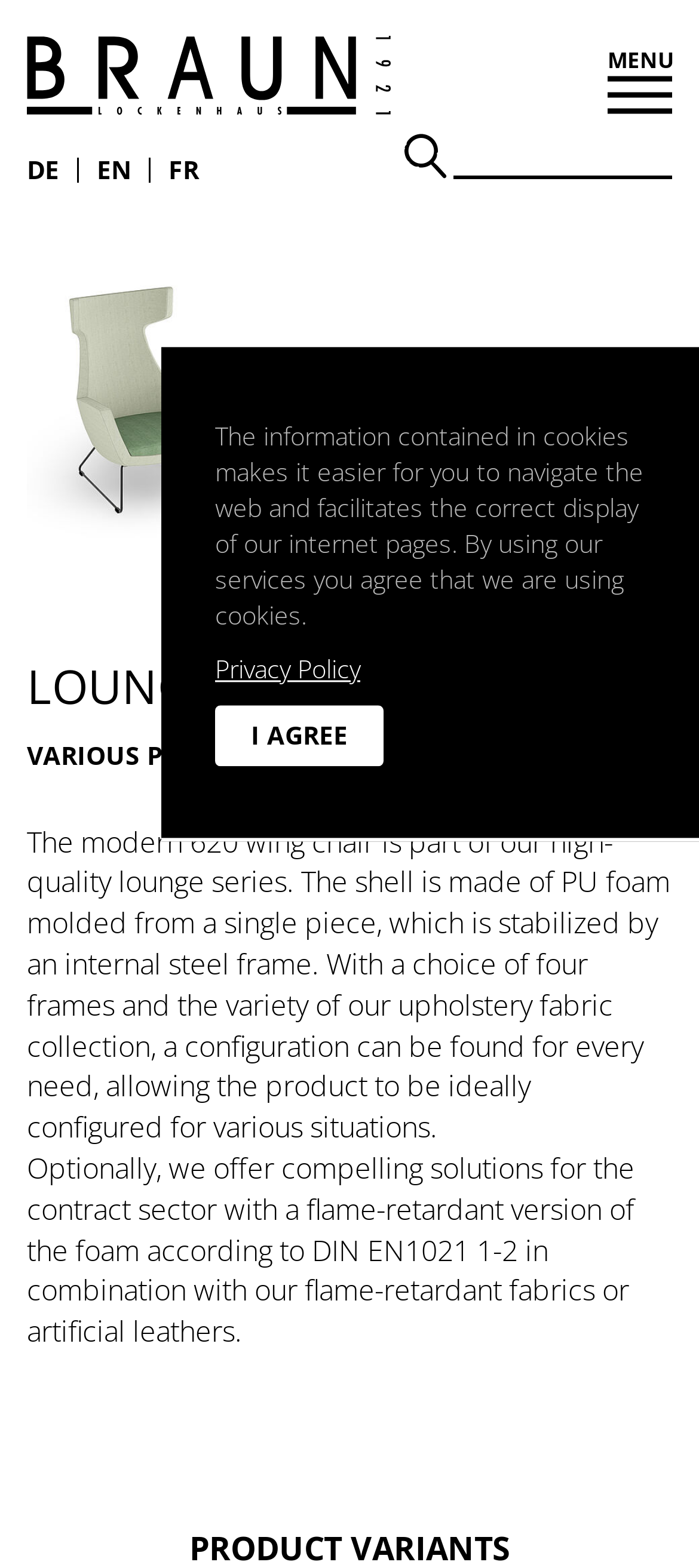For the given element description menuMain Navigation Toggle Button, determine the bounding box coordinates of the UI element. The coordinates should follow the format (top-left x, top-left y, bottom-right x, bottom-right y) and be within the range of 0 to 1.

[0.869, 0.029, 0.962, 0.073]